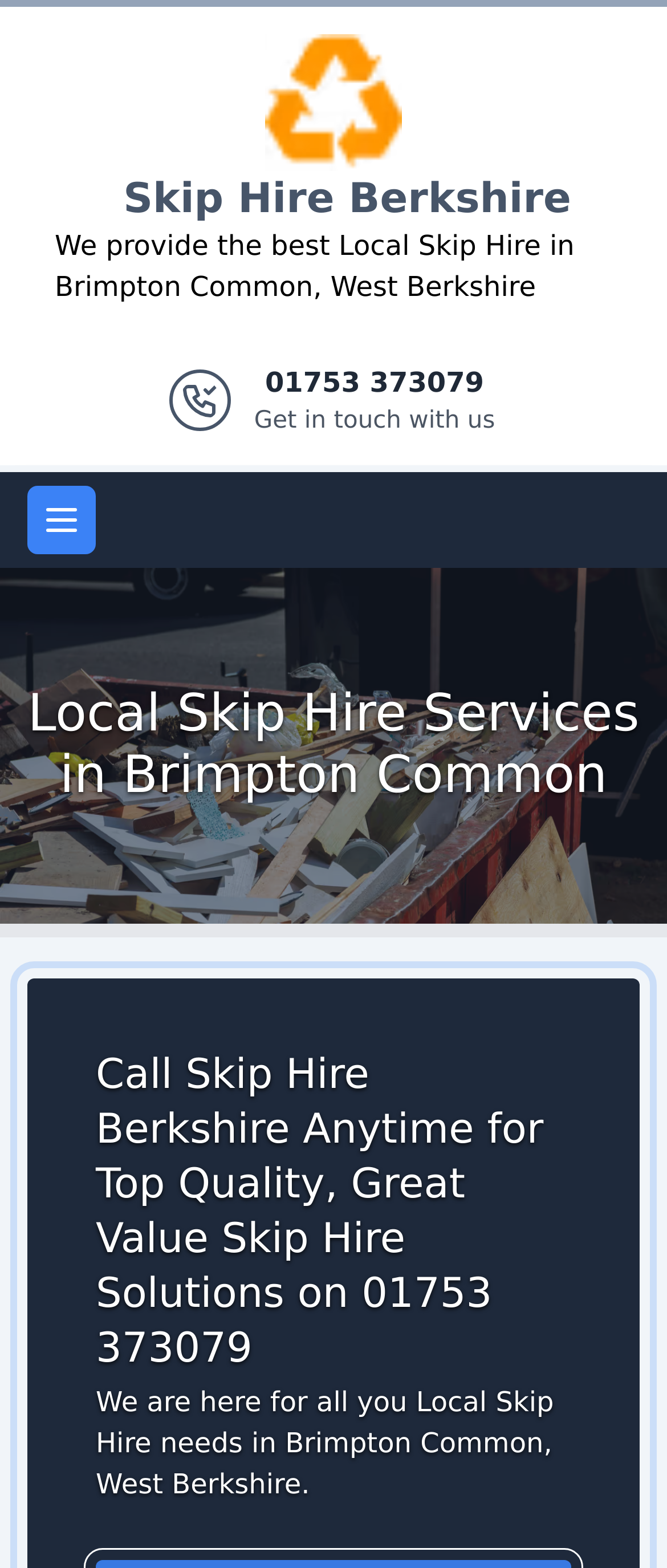Extract the heading text from the webpage.

Local Skip Hire Services in Brimpton Common